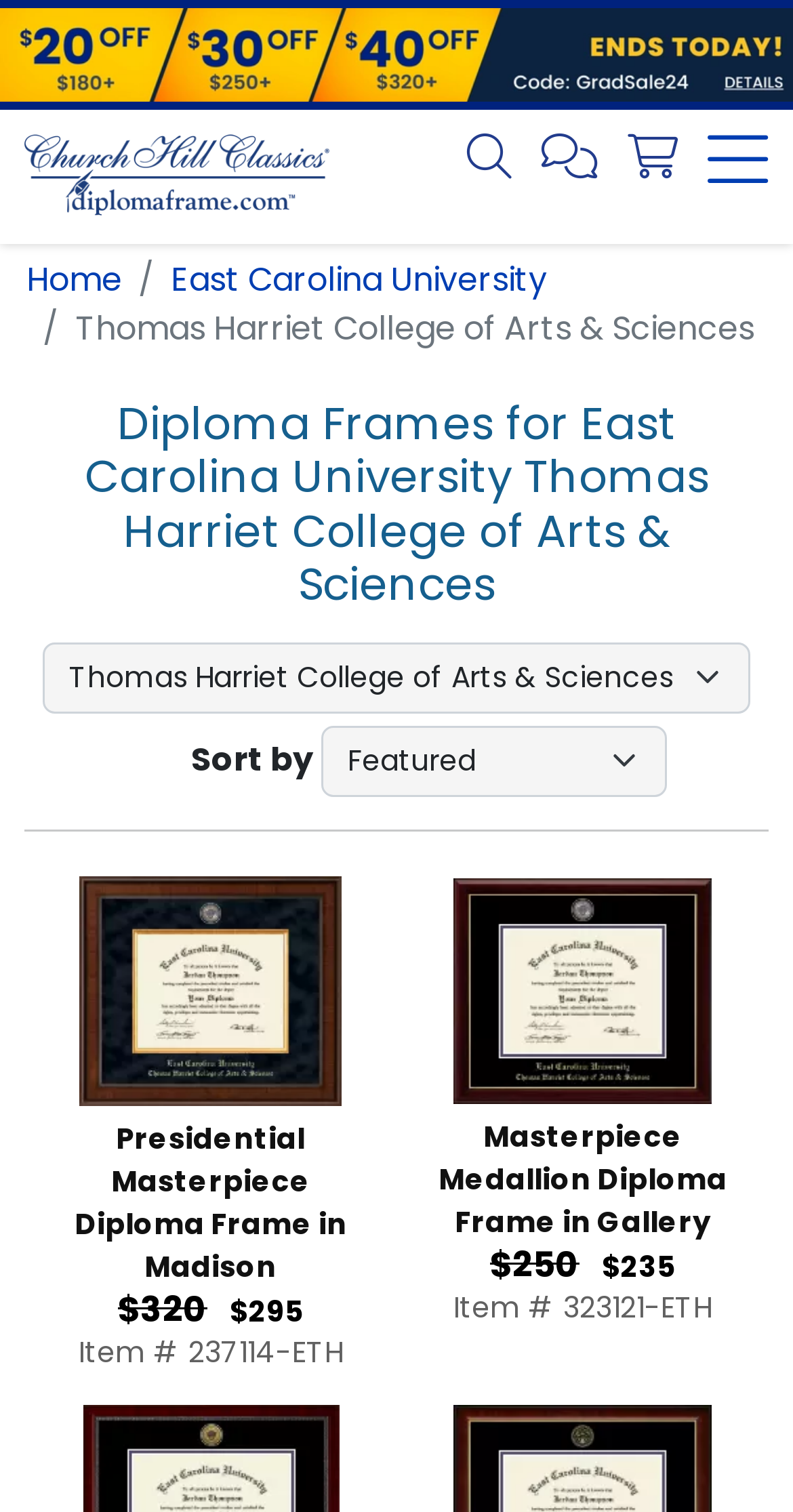Please specify the bounding box coordinates of the region to click in order to perform the following instruction: "Filter by graduate and school-specific programs".

[0.054, 0.425, 0.946, 0.472]